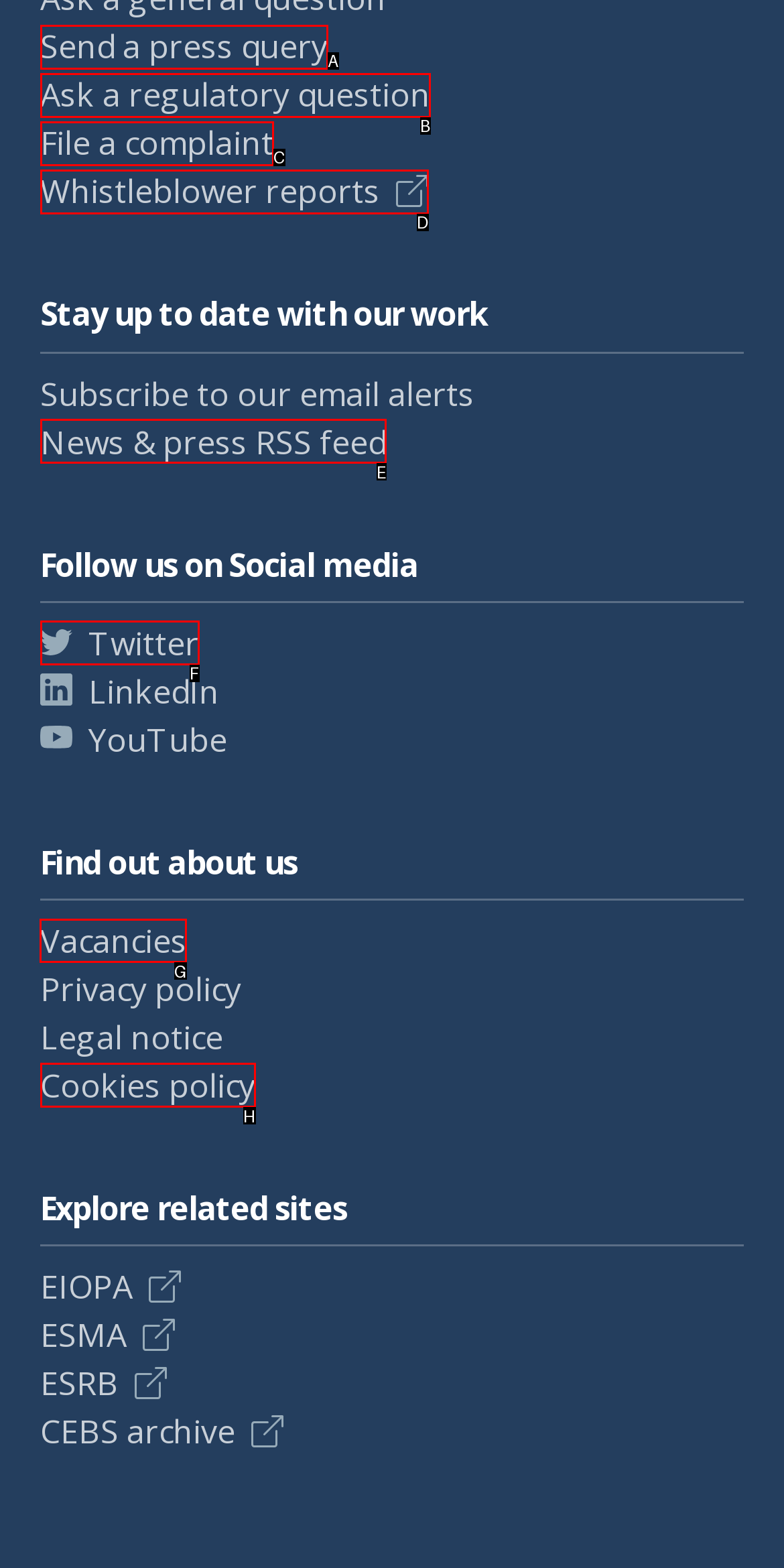Select the correct option from the given choices to perform this task: View vacancies. Provide the letter of that option.

G